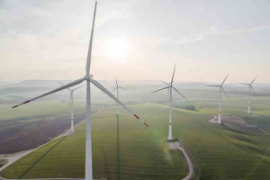Use a single word or phrase to answer the question: 
What is the atmosphere of the scene?

Tranquil